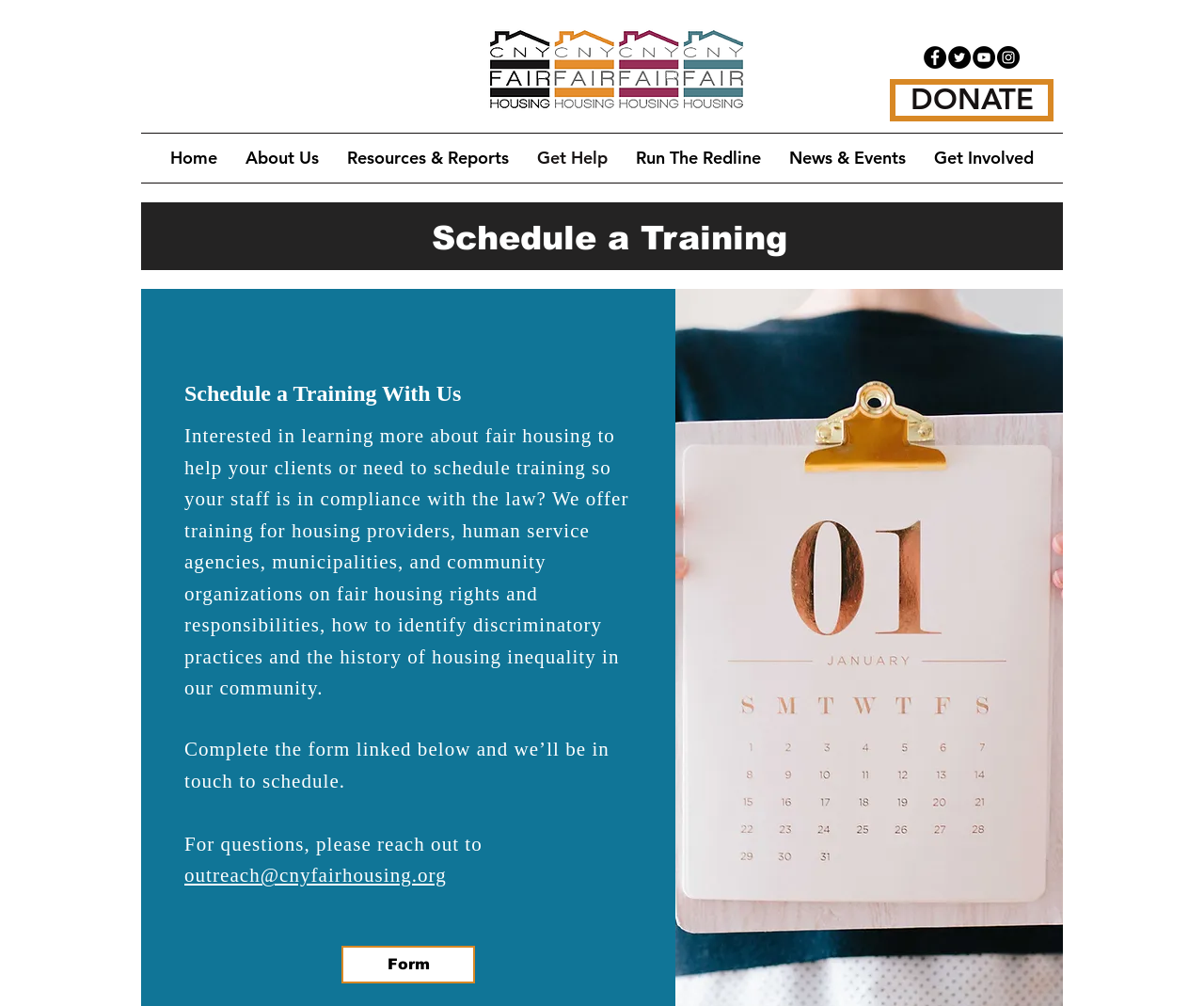What social media platforms are available?
Look at the image and construct a detailed response to the question.

I found the social media platforms by looking for the link elements with the images of social media platforms. I found Facebook at [0.767, 0.046, 0.786, 0.068], Twitter at [0.787, 0.046, 0.806, 0.068], YouTube at [0.808, 0.046, 0.827, 0.068], and Instagram at [0.828, 0.046, 0.847, 0.068].